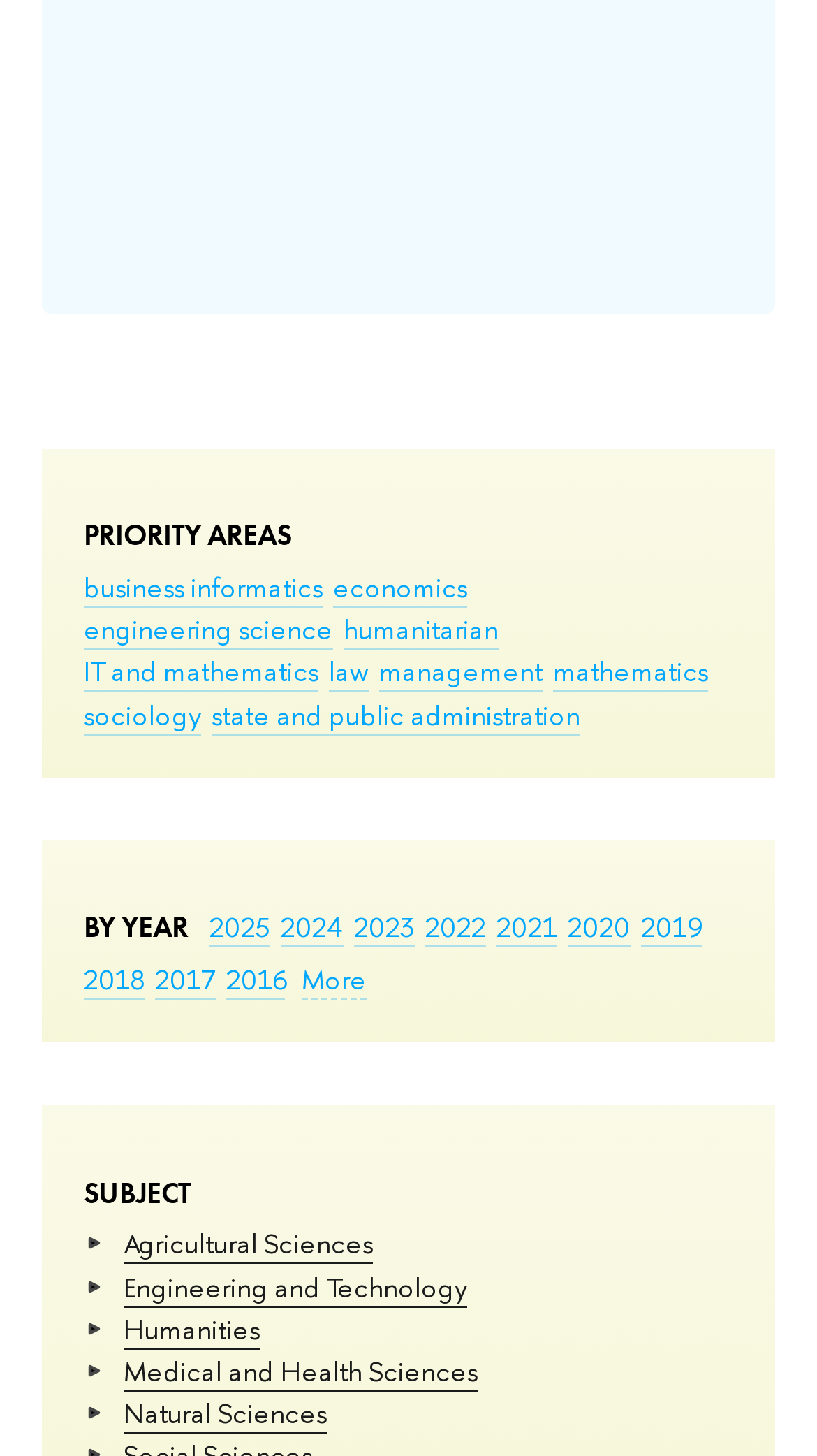Given the description of the UI element: "business informatics", predict the bounding box coordinates in the form of [left, top, right, bottom], with each value being a float between 0 and 1.

[0.103, 0.39, 0.395, 0.418]